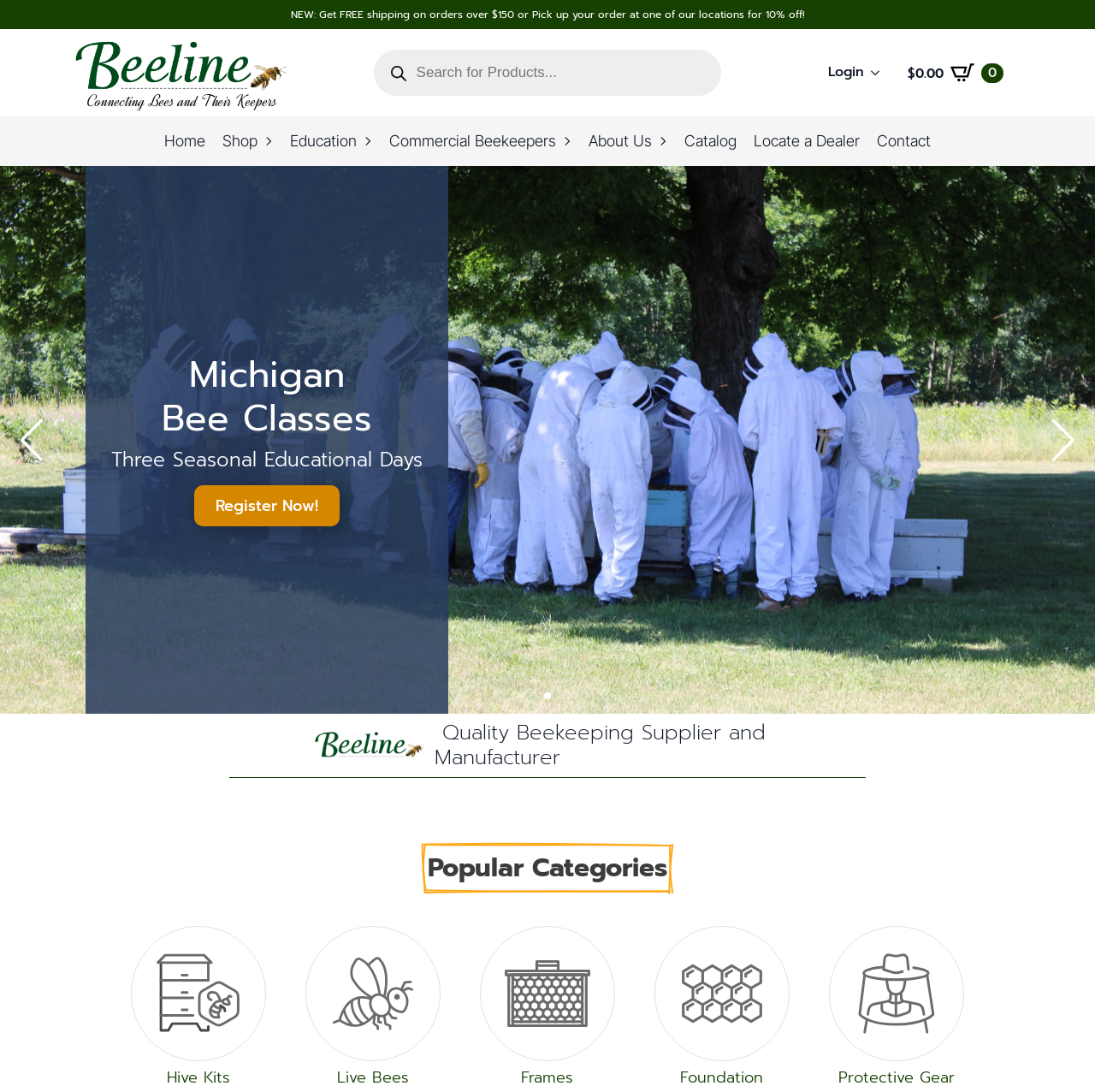Locate the bounding box coordinates of the clickable area needed to fulfill the instruction: "Get more details about becoming a Beeline dealer".

[0.163, 0.448, 0.287, 0.485]